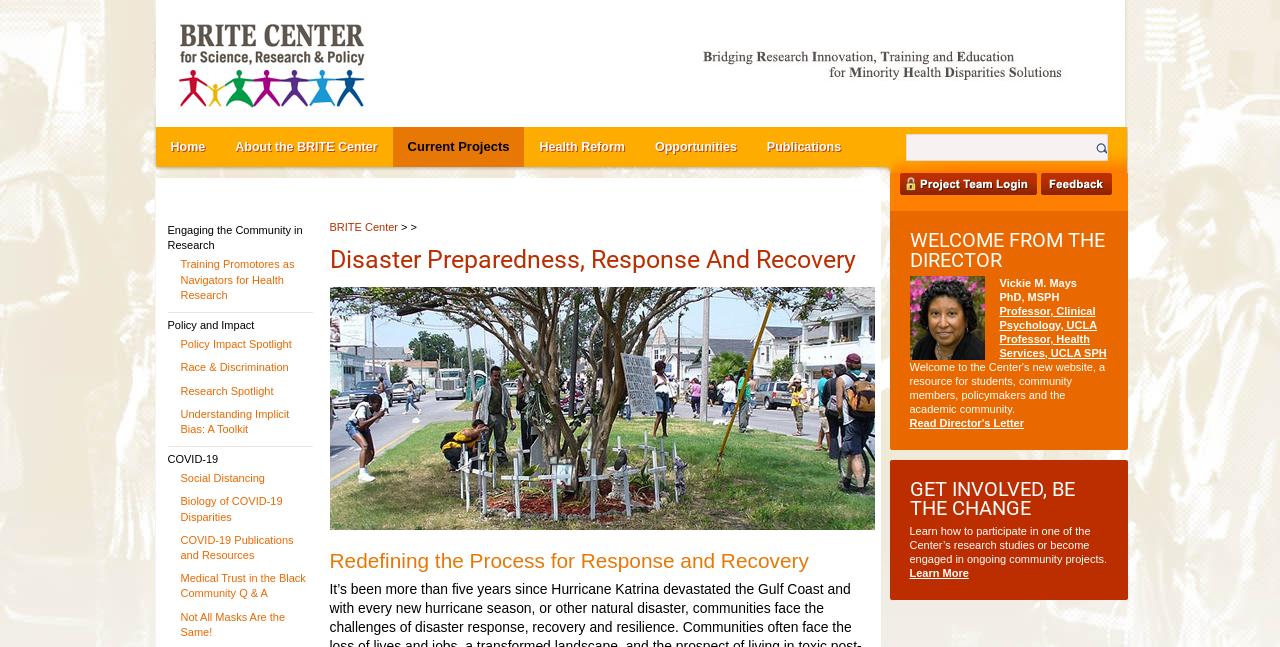Provide the bounding box coordinates of the UI element this sentence describes: "Learn More".

[0.711, 0.877, 0.757, 0.895]